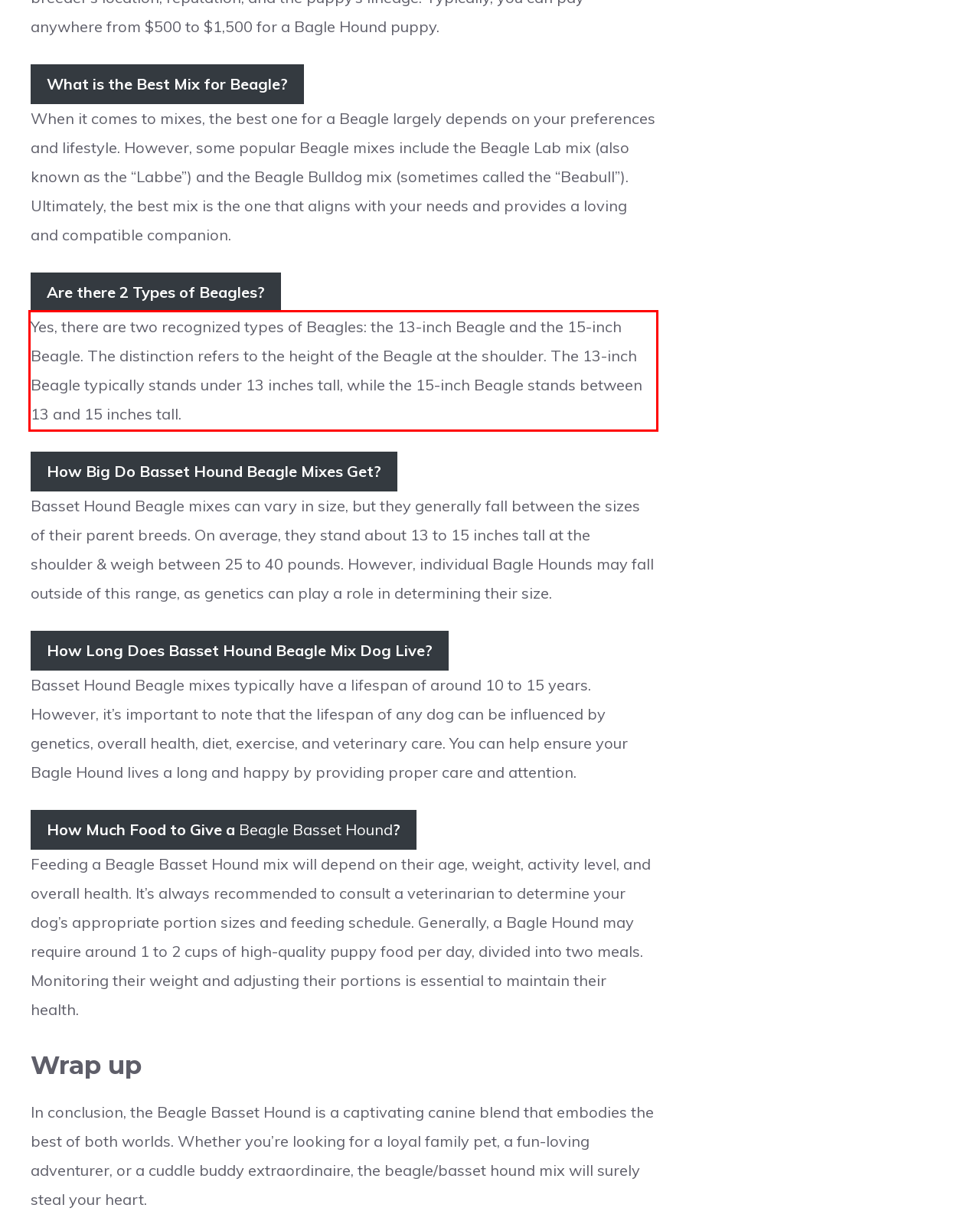Please perform OCR on the text within the red rectangle in the webpage screenshot and return the text content.

Yes, there are two recognized types of Beagles: the 13-inch Beagle and the 15-inch Beagle. The distinction refers to the height of the Beagle at the shoulder. The 13-inch Beagle typically stands under 13 inches tall, while the 15-inch Beagle stands between 13 and 15 inches tall.